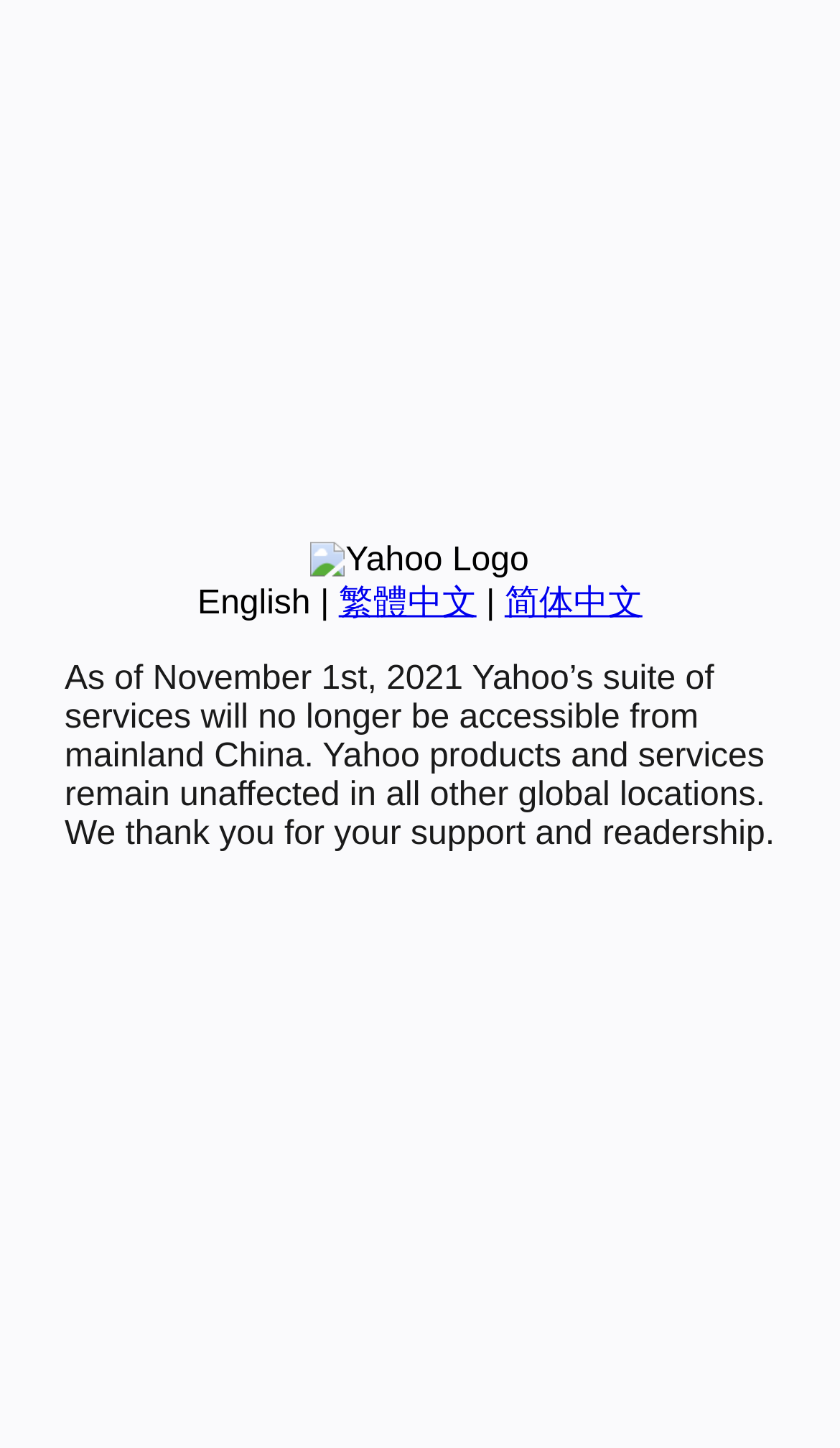Identify the bounding box of the UI element described as follows: "English". Provide the coordinates as four float numbers in the range of 0 to 1 [left, top, right, bottom].

[0.235, 0.404, 0.37, 0.429]